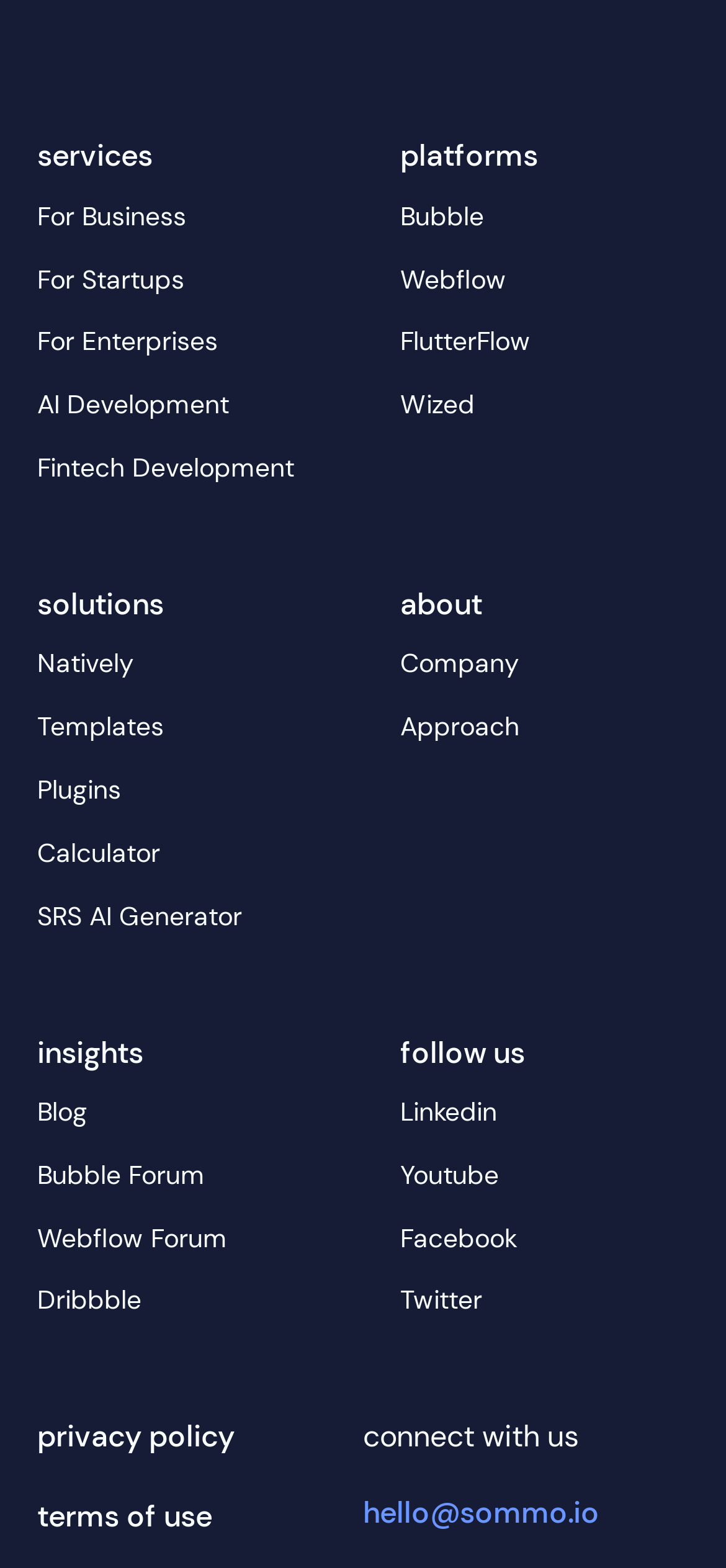Please locate the bounding box coordinates of the element that needs to be clicked to achieve the following instruction: "Scroll to content". The coordinates should be four float numbers between 0 and 1, i.e., [left, top, right, bottom].

None